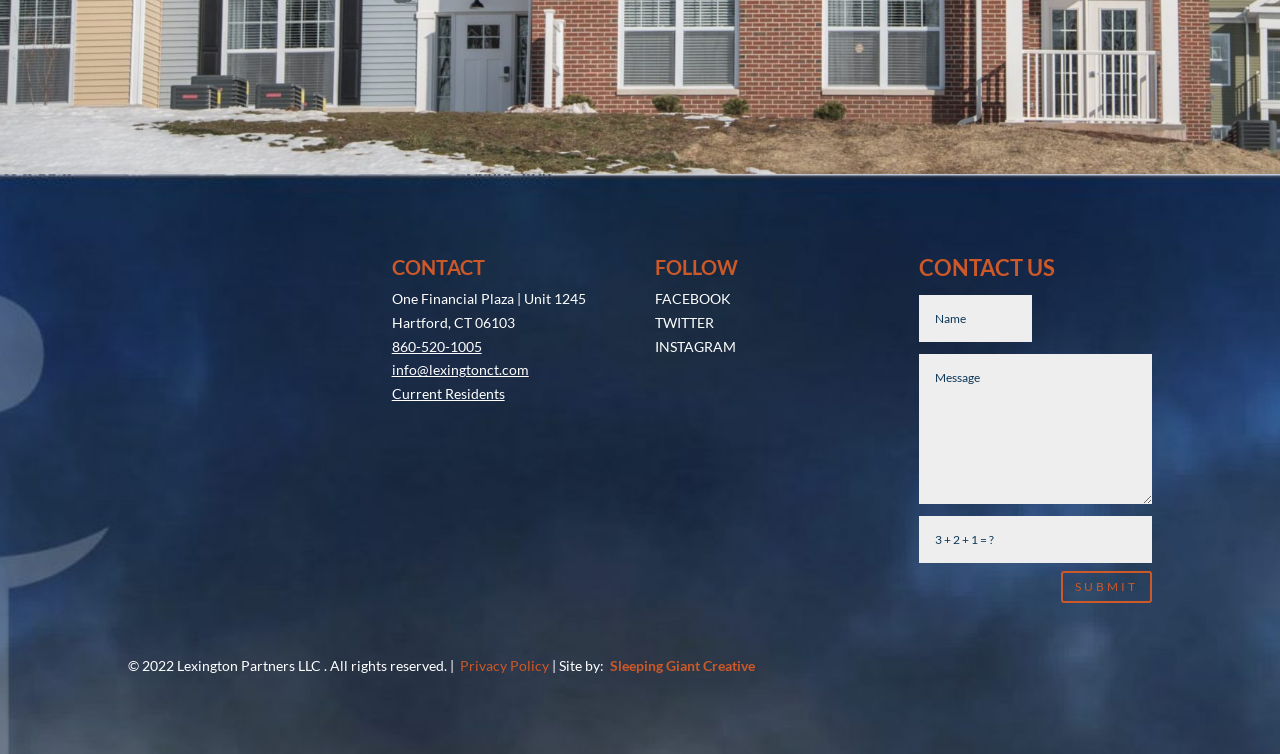Pinpoint the bounding box coordinates of the clickable area needed to execute the instruction: "Send an email to info@lexingtonct.com". The coordinates should be specified as four float numbers between 0 and 1, i.e., [left, top, right, bottom].

[0.306, 0.479, 0.413, 0.502]